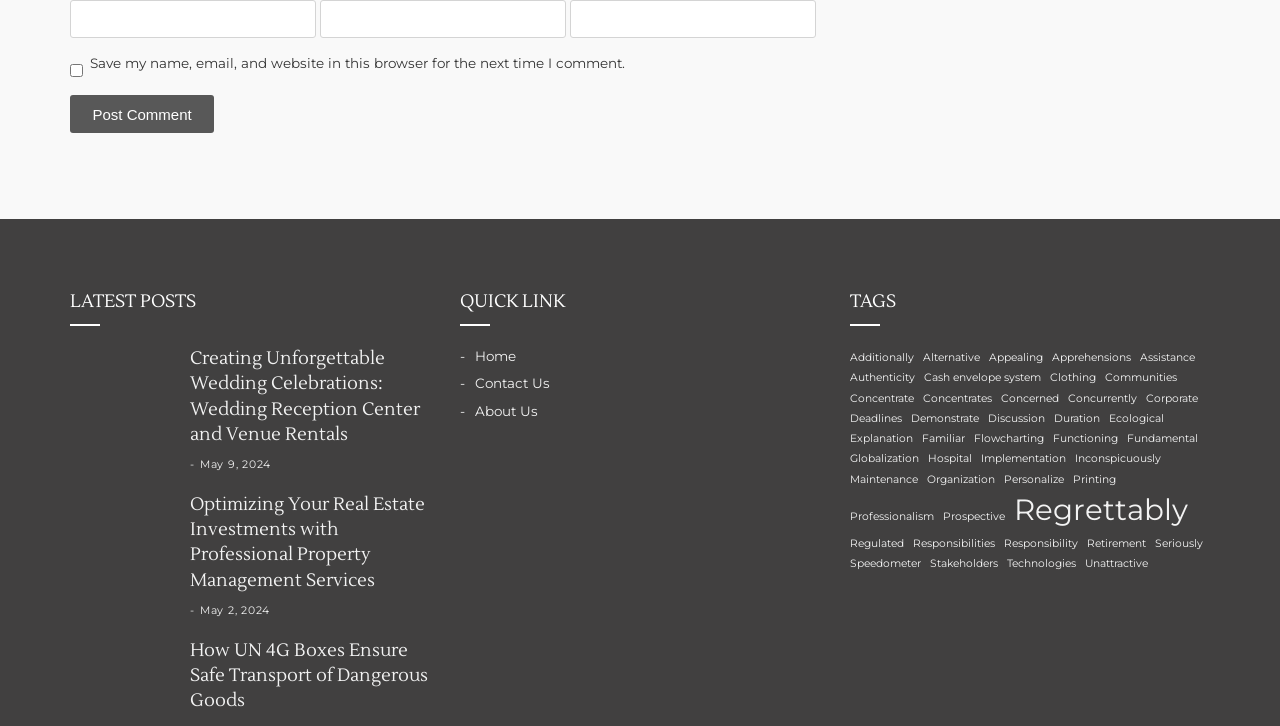Provide your answer to the question using just one word or phrase: How many latest posts are displayed?

3